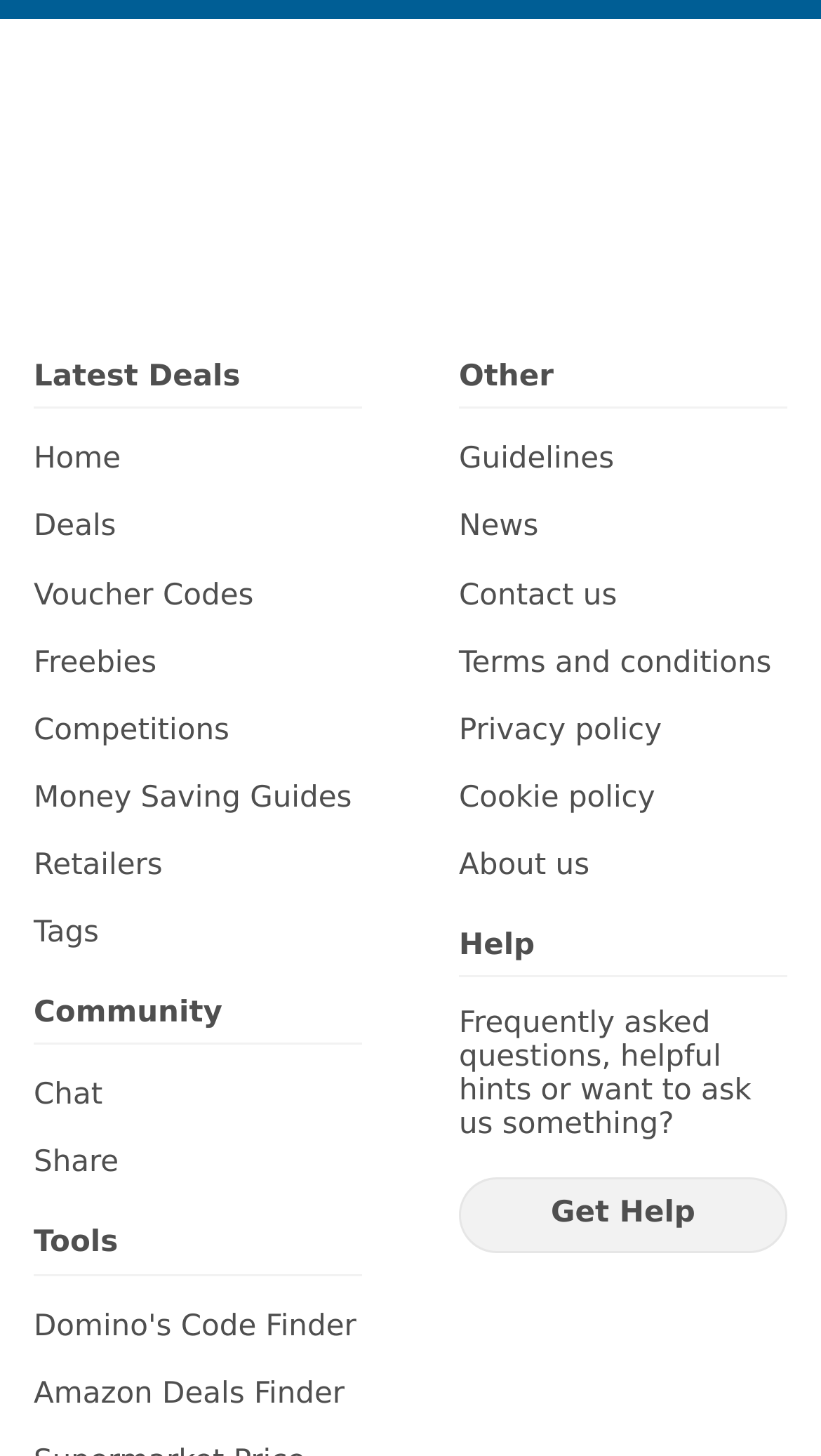Can you give a detailed response to the following question using the information from the image? What is the last item in the 'Tools' section?

In the 'Tools' section, I found two link elements: 'Domino's Code Finder' and 'Amazon Deals Finder'. The latter is located at the bottom of the section, making it the last item.